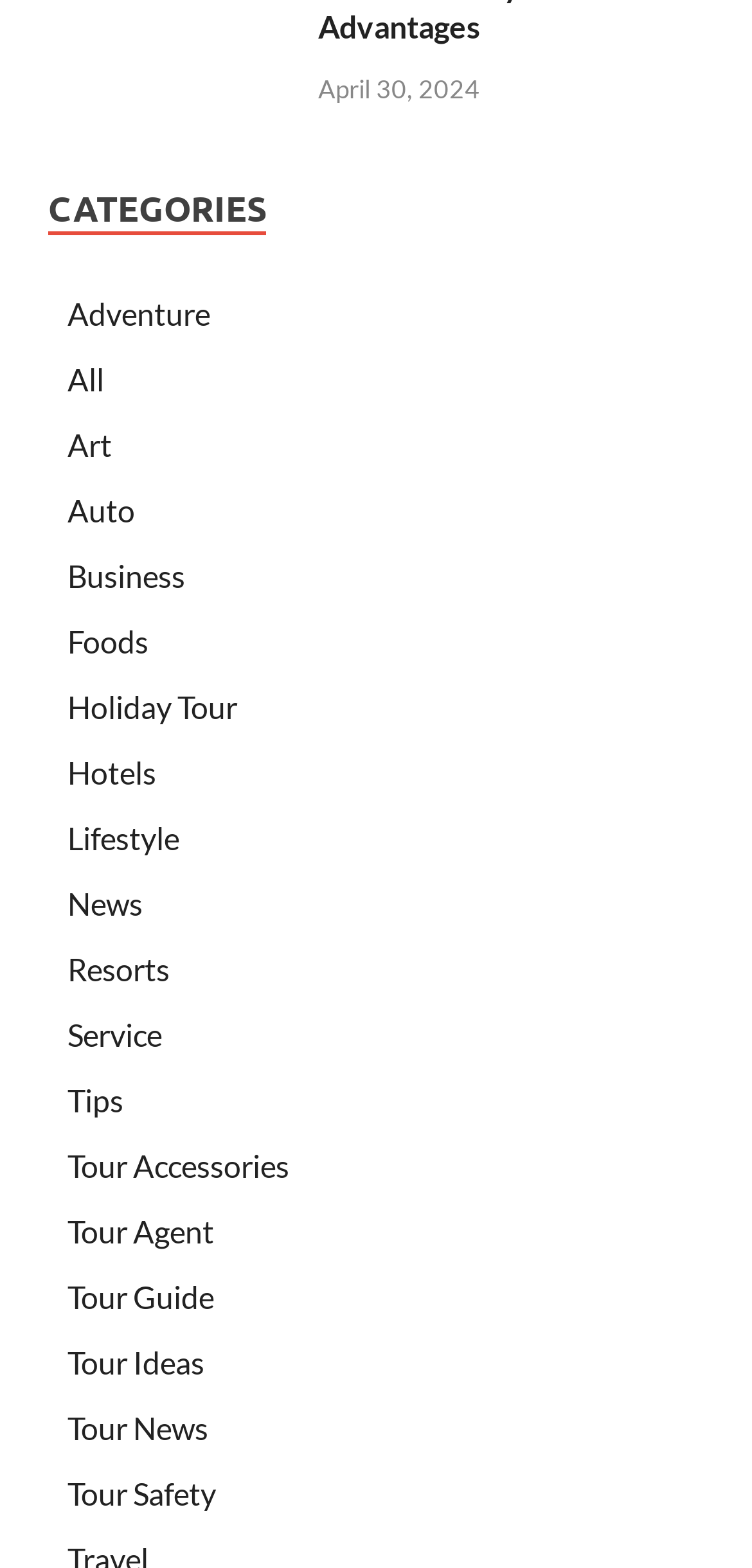Please identify the bounding box coordinates of the area that needs to be clicked to fulfill the following instruction: "Click on Software."

None